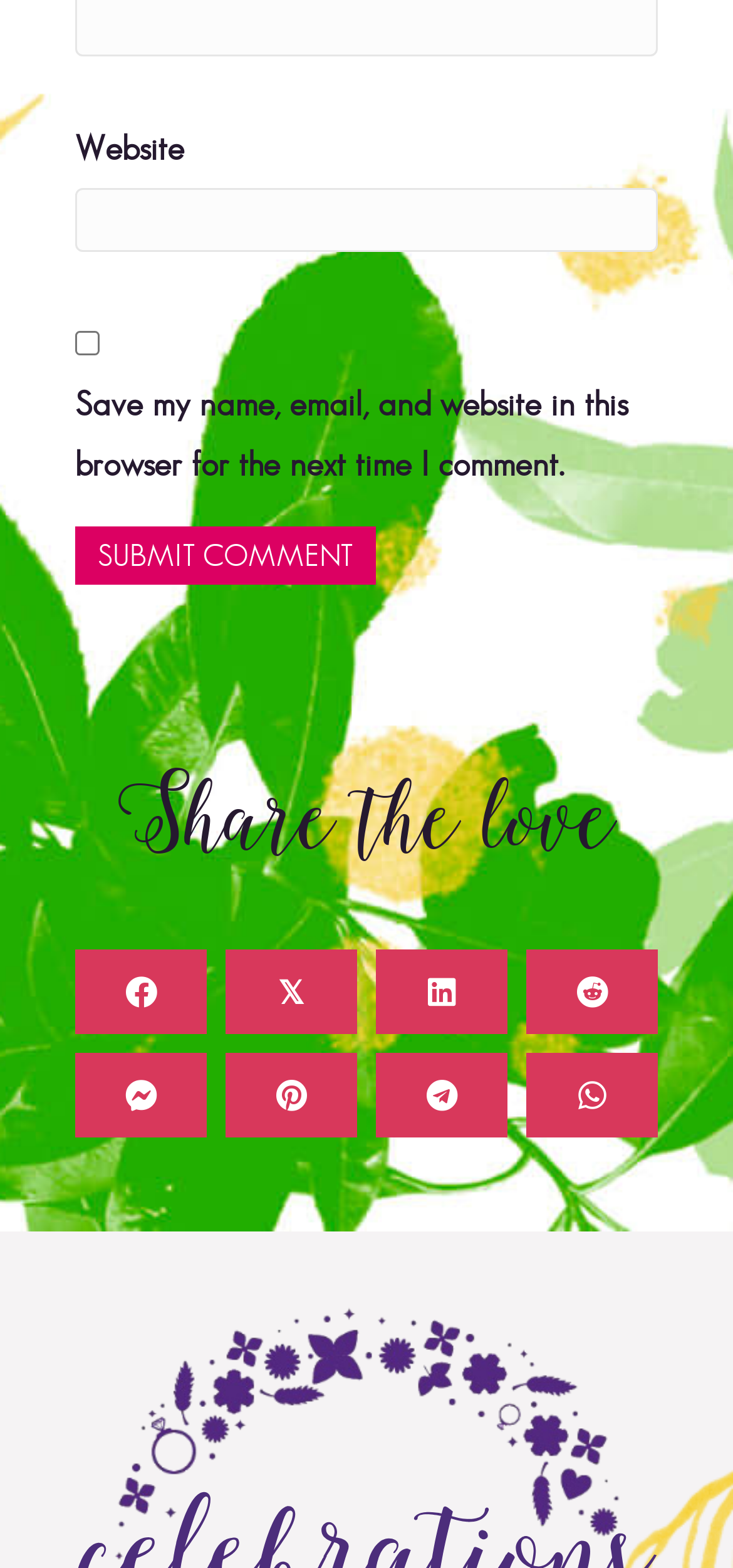Identify the bounding box coordinates of the area you need to click to perform the following instruction: "Check save my name".

[0.103, 0.211, 0.136, 0.226]